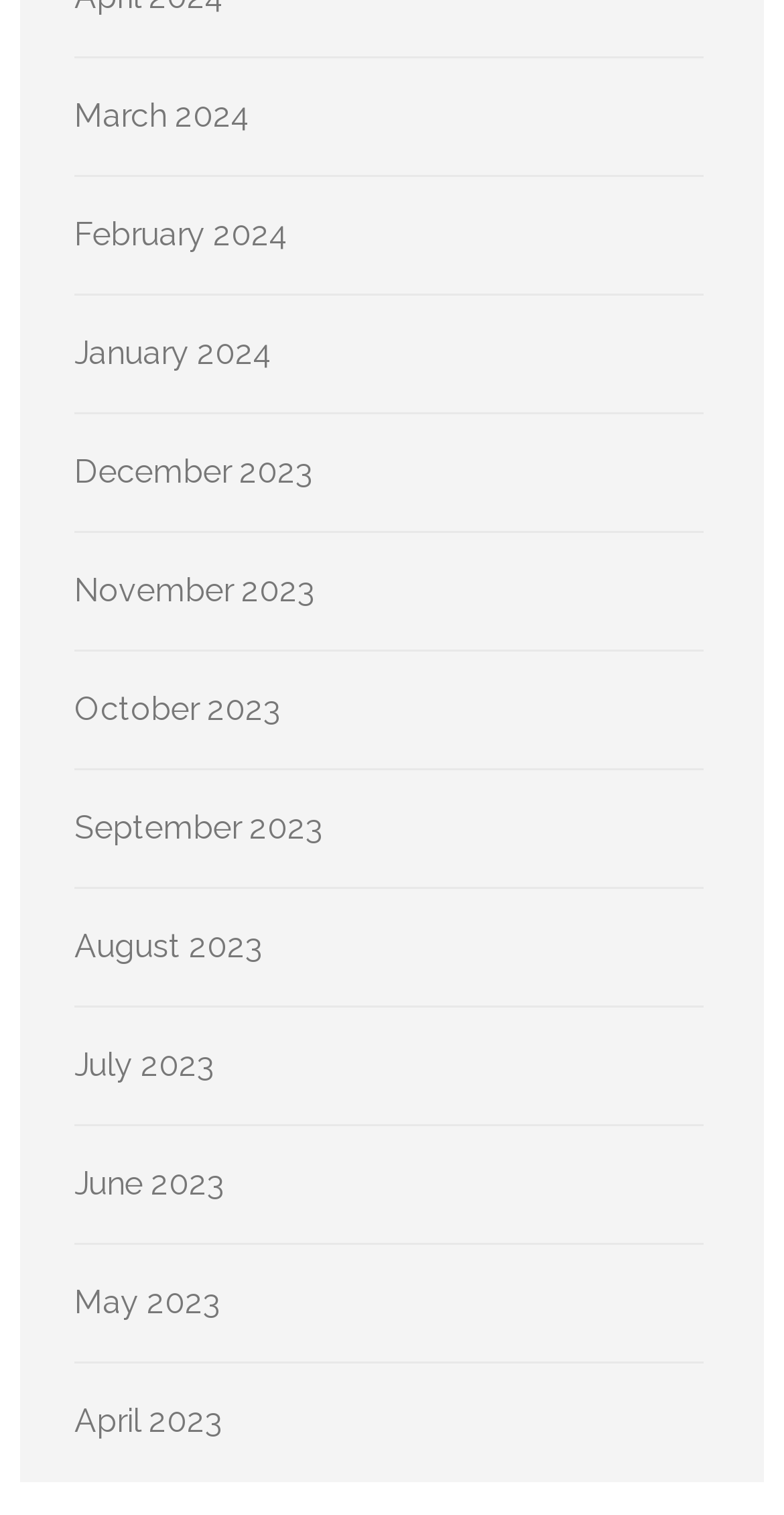What is the position of the link 'June 2023'?
Deliver a detailed and extensive answer to the question.

I examined the list of links and found that the link 'June 2023' is the 7th link in the list, based on its position in the hierarchical structure and its bounding box coordinates.